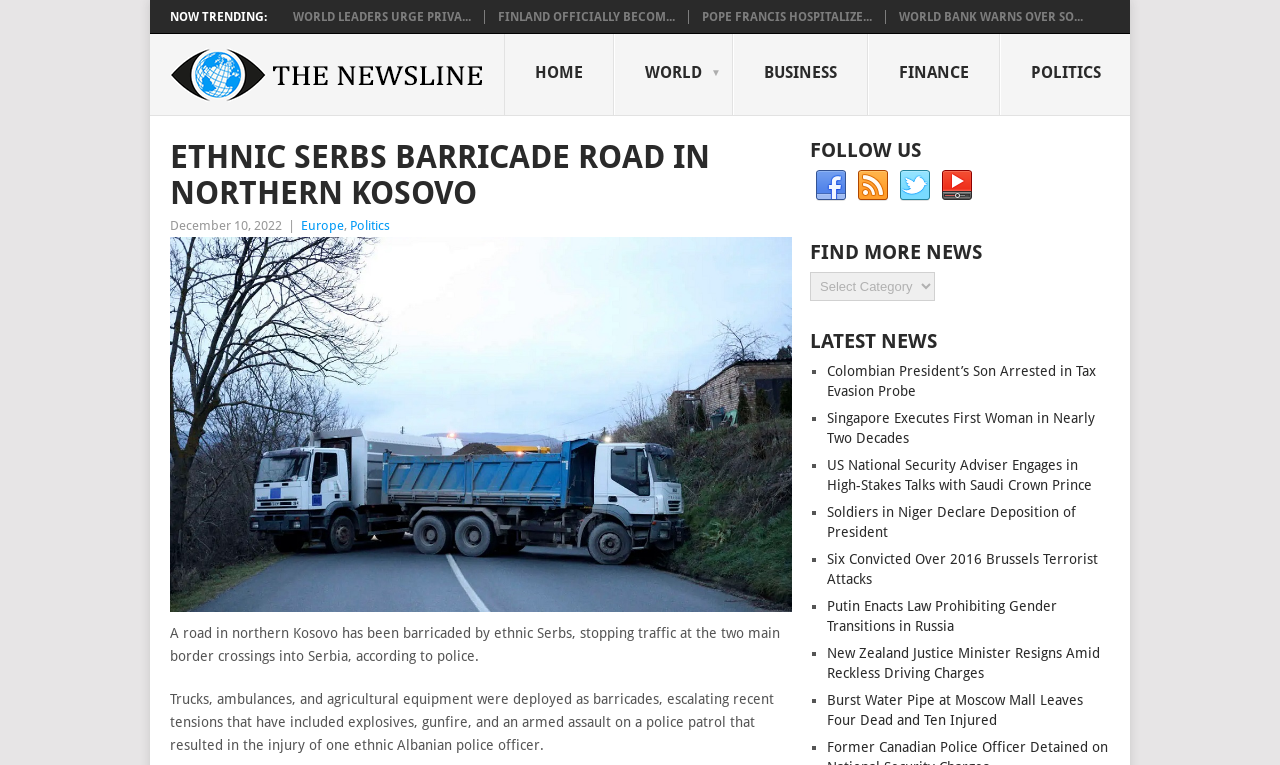Pinpoint the bounding box coordinates of the clickable element to carry out the following instruction: "Enter your name."

None